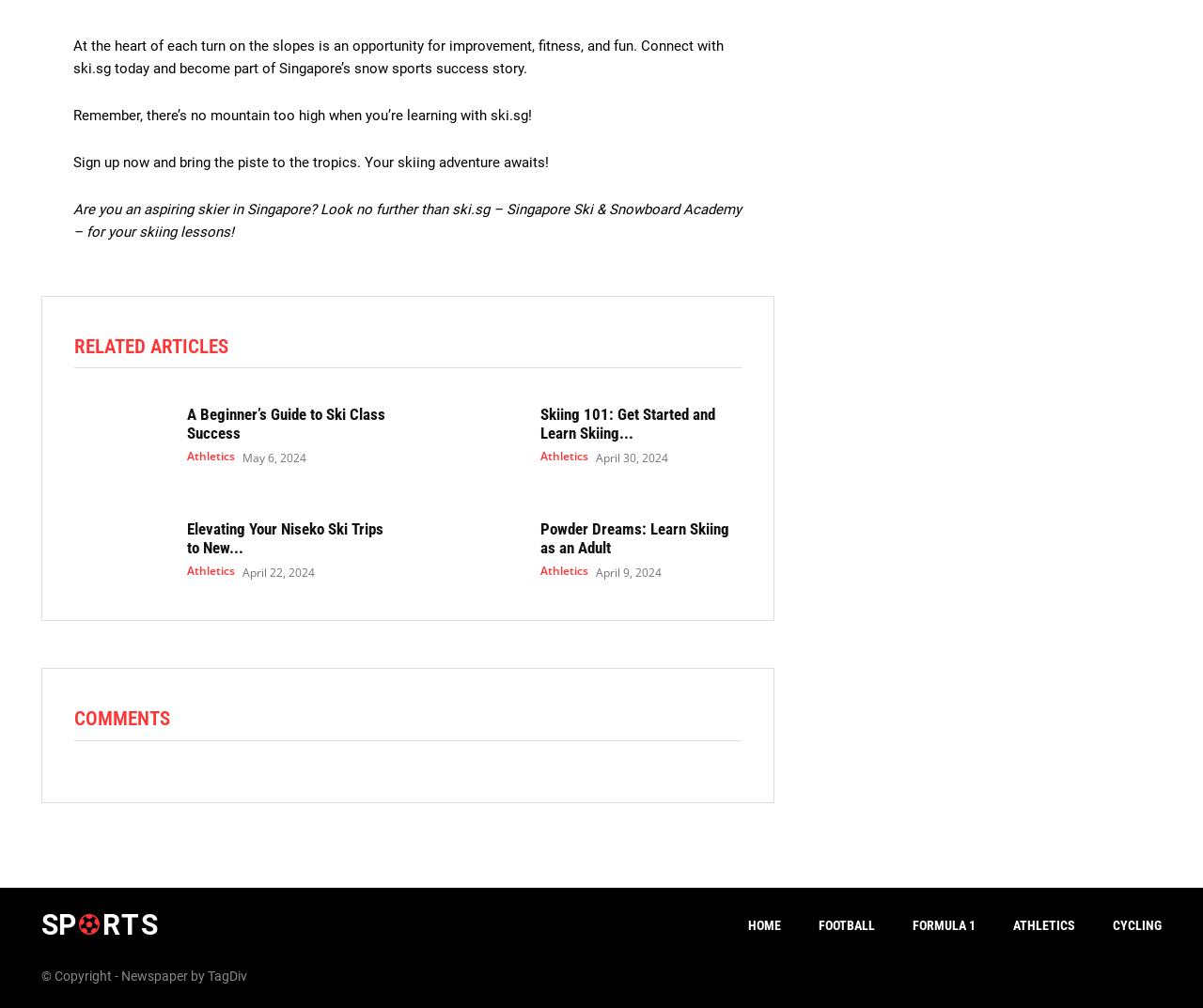Please find the bounding box for the following UI element description. Provide the coordinates in (top-left x, top-left y, bottom-right x, bottom-right y) format, with values between 0 and 1: Cycling

[0.925, 0.911, 0.966, 0.926]